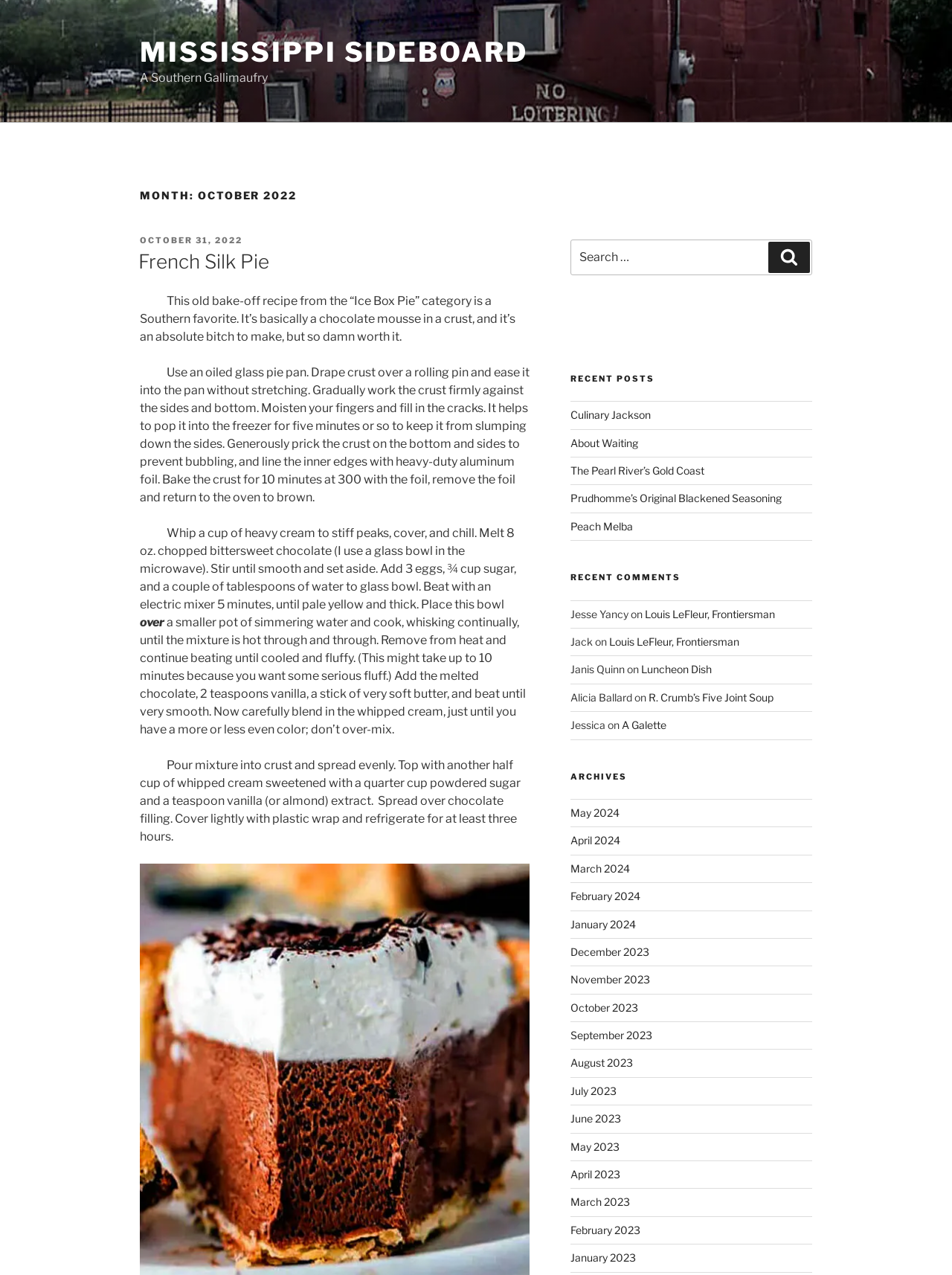From the element description Search, predict the bounding box coordinates of the UI element. The coordinates must be specified in the format (top-left x, top-left y, bottom-right x, bottom-right y) and should be within the 0 to 1 range.

[0.807, 0.19, 0.851, 0.214]